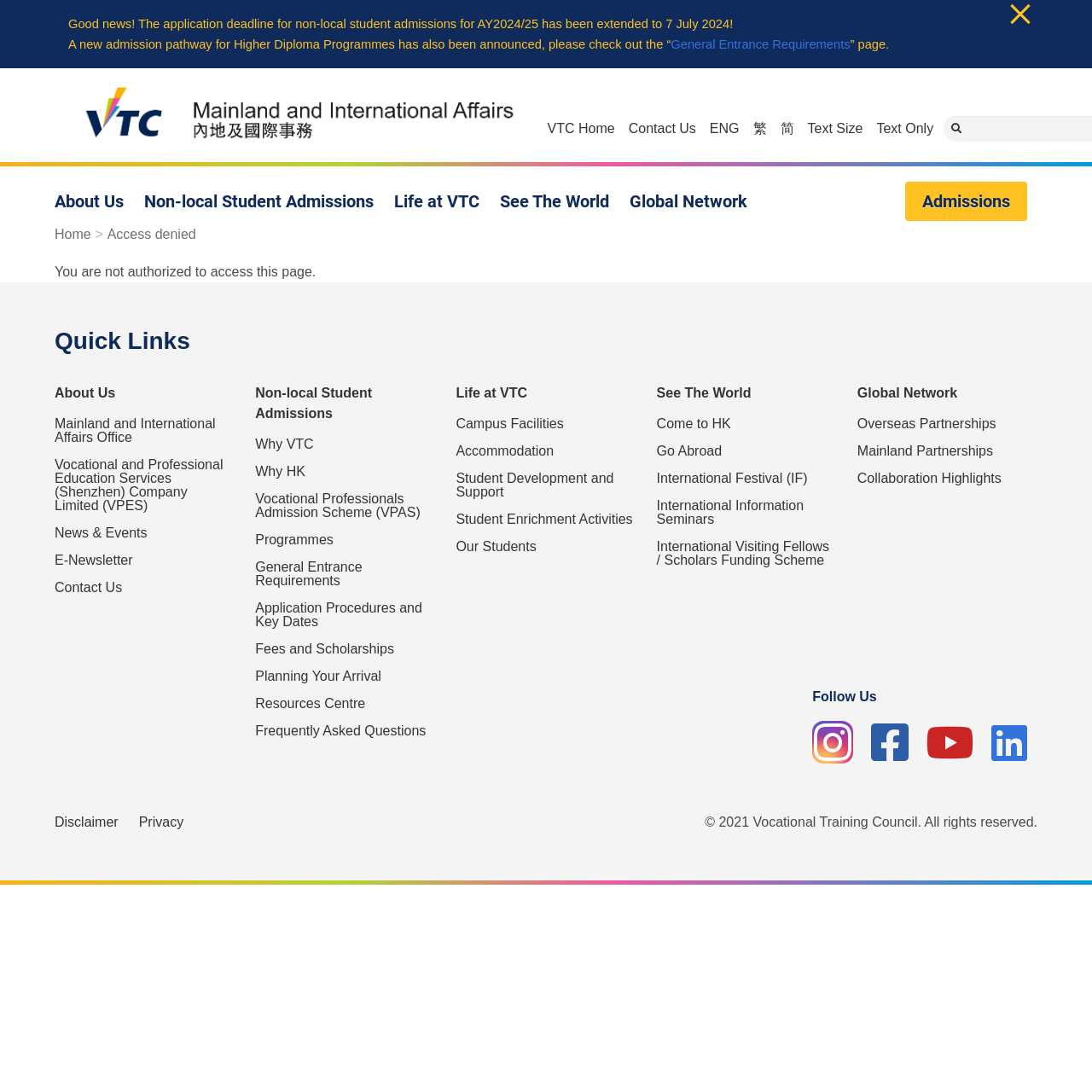What is the deadline for non-local student admissions for AY2024/25?
Answer the question in as much detail as possible.

The deadline can be found in the announcement at the top of the webpage, which states 'Good news! The application deadline for non-local student admissions for AY2024/25 has been extended to 7 July 2024!'.